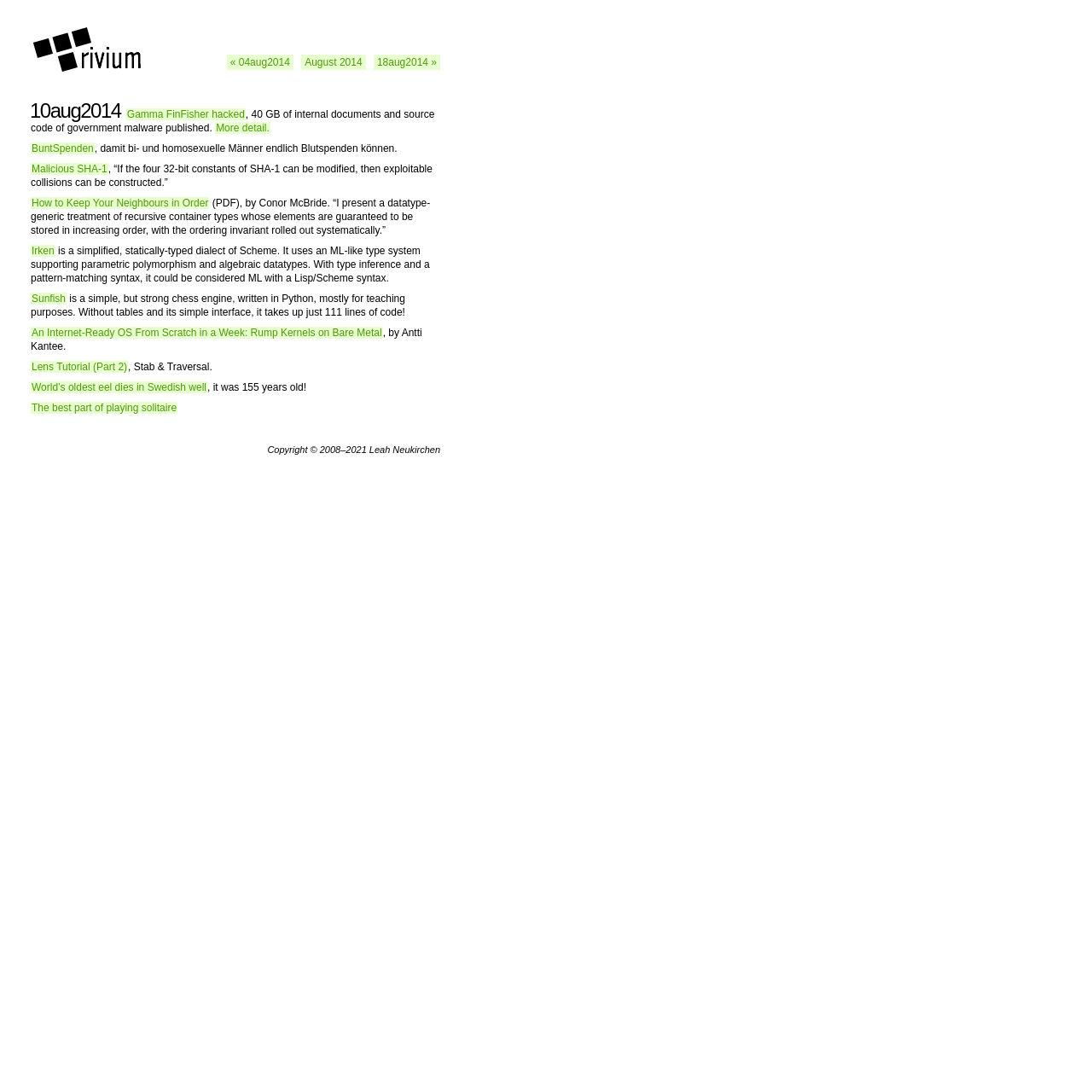Determine the bounding box coordinates of the clickable element to complete this instruction: "Read more about Malicious SHA-1". Provide the coordinates in the format of four float numbers between 0 and 1, [left, top, right, bottom].

[0.028, 0.149, 0.099, 0.16]